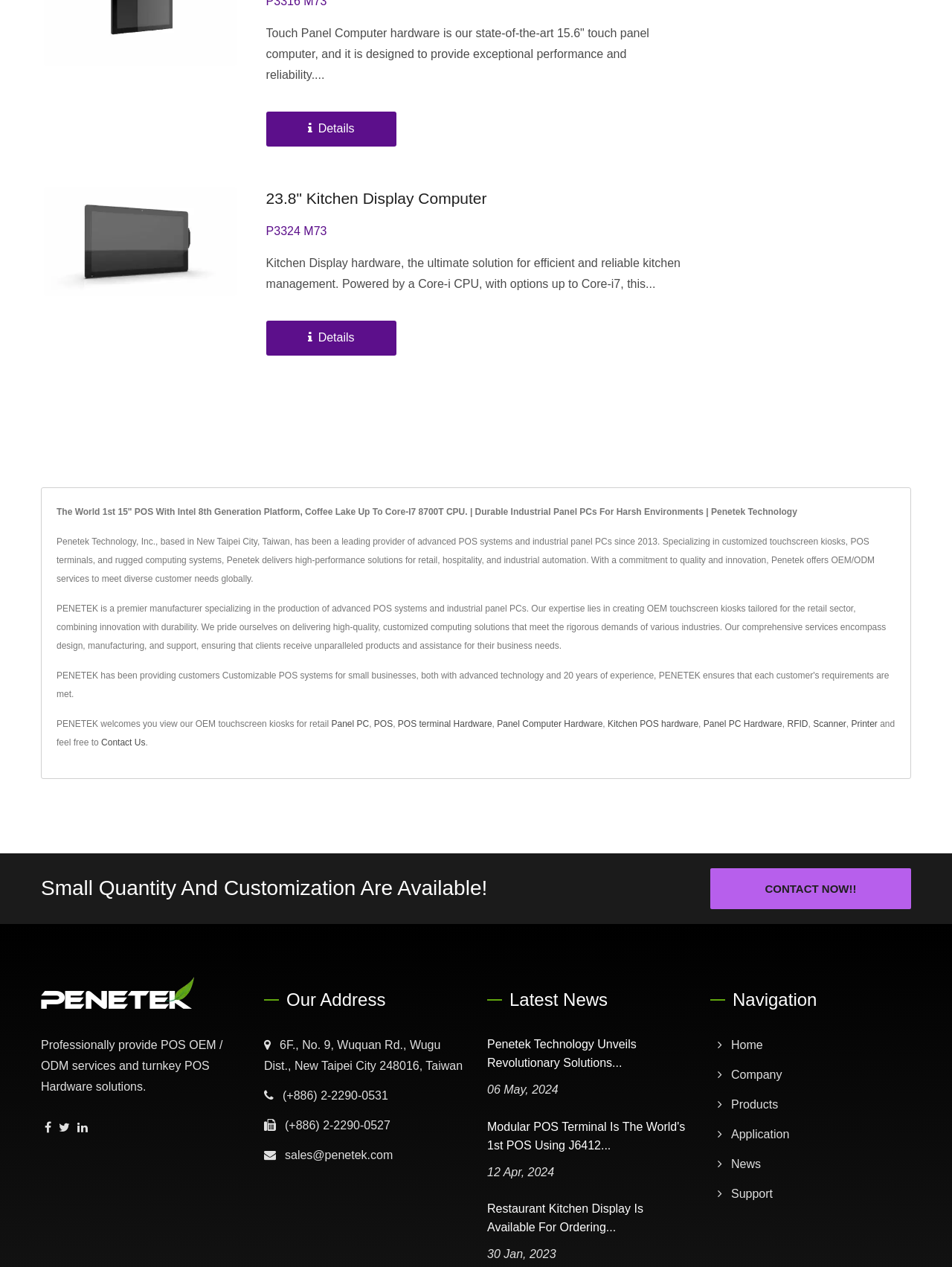Find the bounding box coordinates of the element I should click to carry out the following instruction: "Read the article about 8 ways to a better experience working with an IT staffing firm".

None